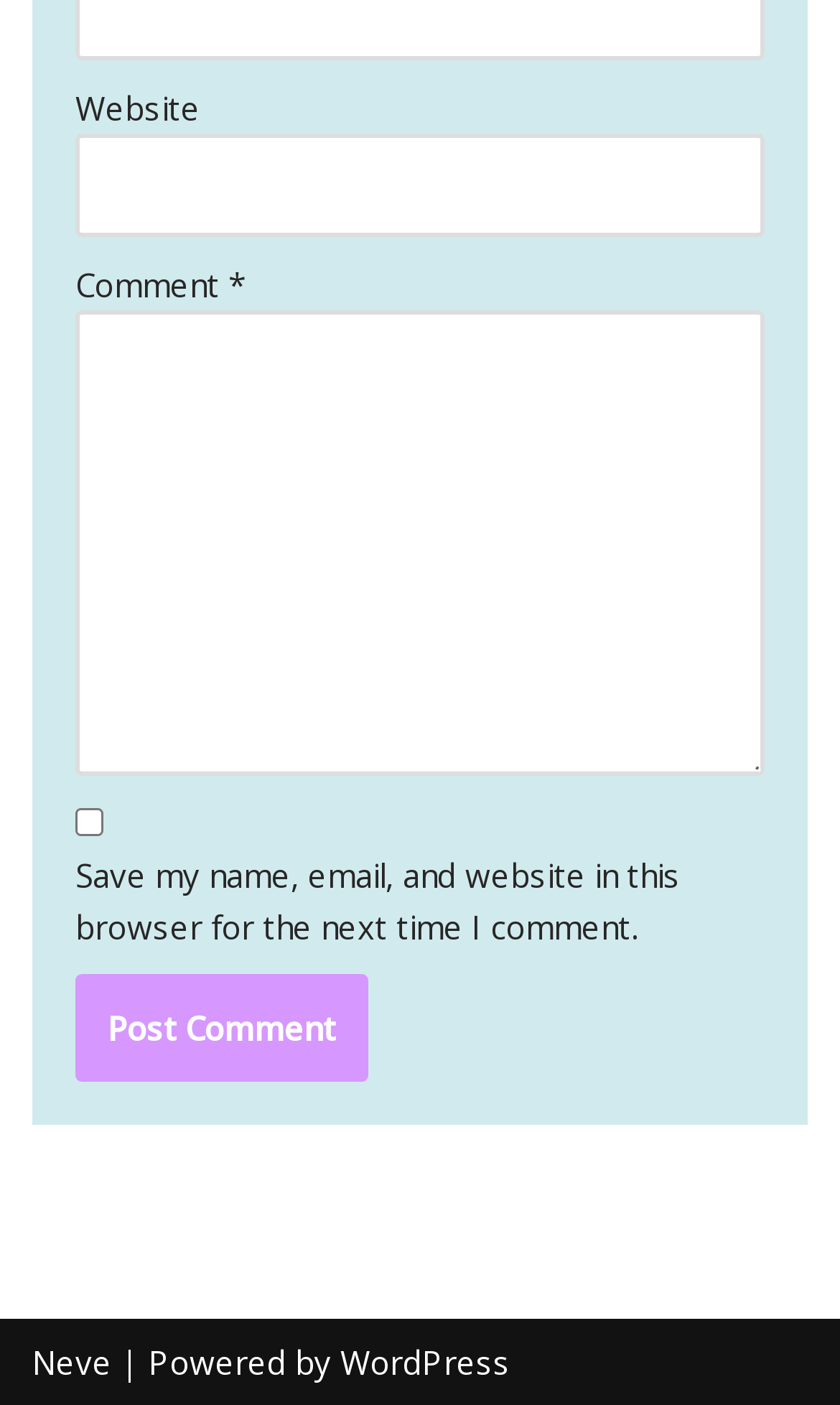Using the details from the image, please elaborate on the following question: What is the purpose of the button?

The button element with the text 'Post Comment' is likely used to submit a comment, as it is placed below the textboxes and checkbox for entering comment information.